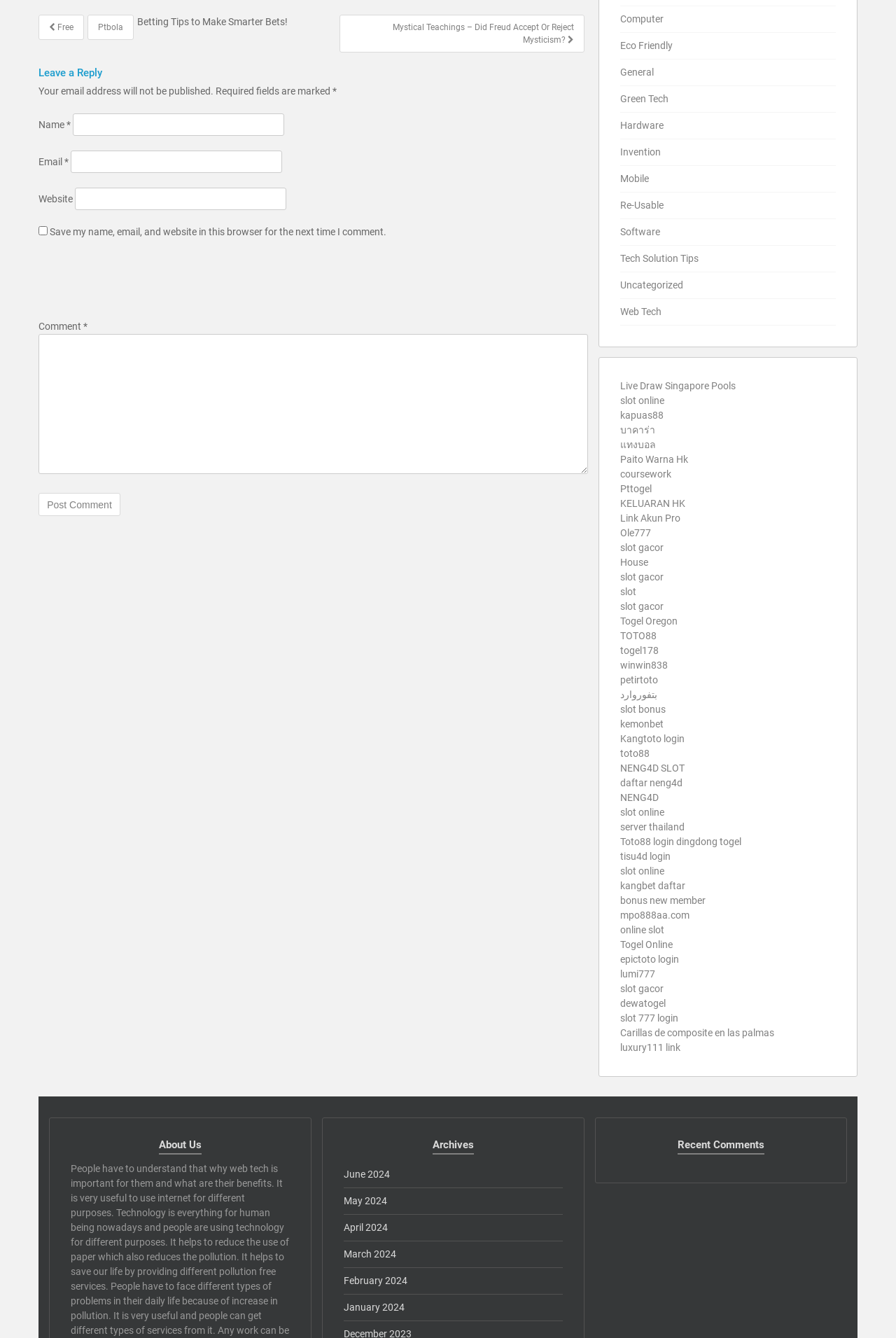Locate the bounding box coordinates of the UI element described by: "parent_node: Email * aria-describedby="email-notes" name="email"". Provide the coordinates as four float numbers between 0 and 1, formatted as [left, top, right, bottom].

[0.079, 0.113, 0.315, 0.129]